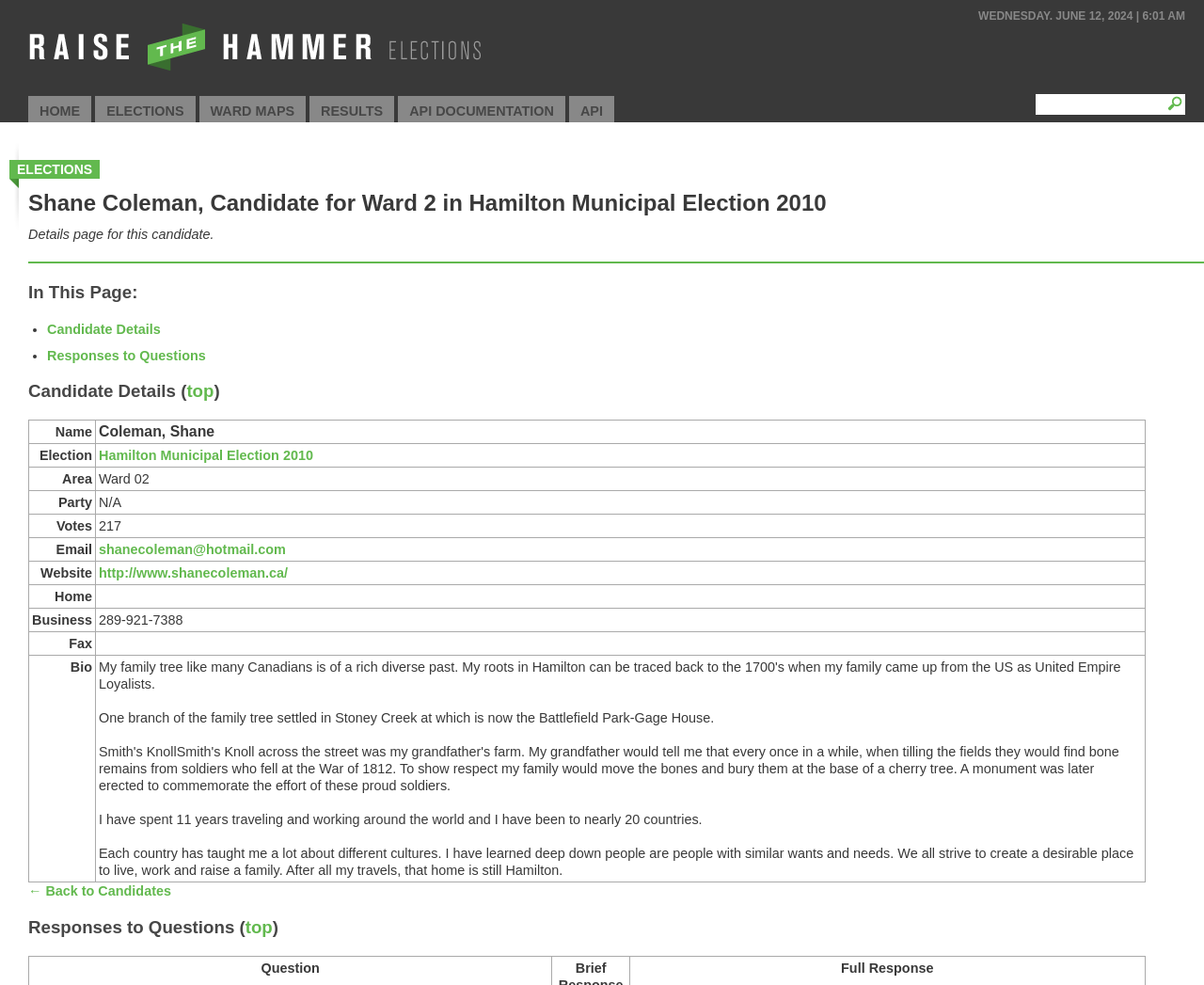Please specify the coordinates of the bounding box for the element that should be clicked to carry out this instruction: "Go to the next page". The coordinates must be four float numbers between 0 and 1, formatted as [left, top, right, bottom].

None